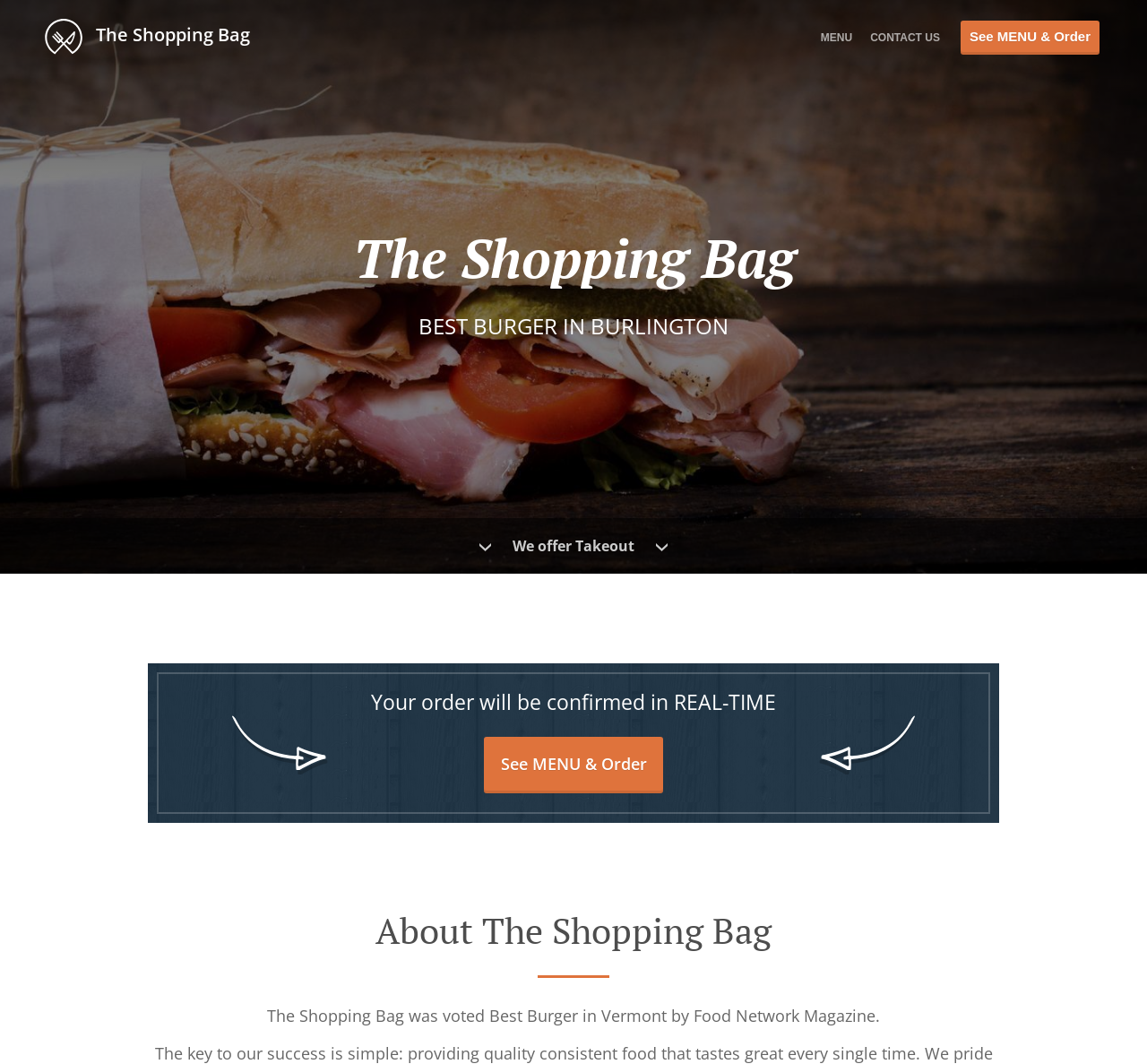What type of cuisine does The Shopping Bag offer?
Provide a detailed answer to the question using information from the image.

Based on the webpage, I can see that The Shopping Bag offers Burger and Sandwiches cuisine, as mentioned in the meta description and also highlighted in the headings and buttons on the webpage.